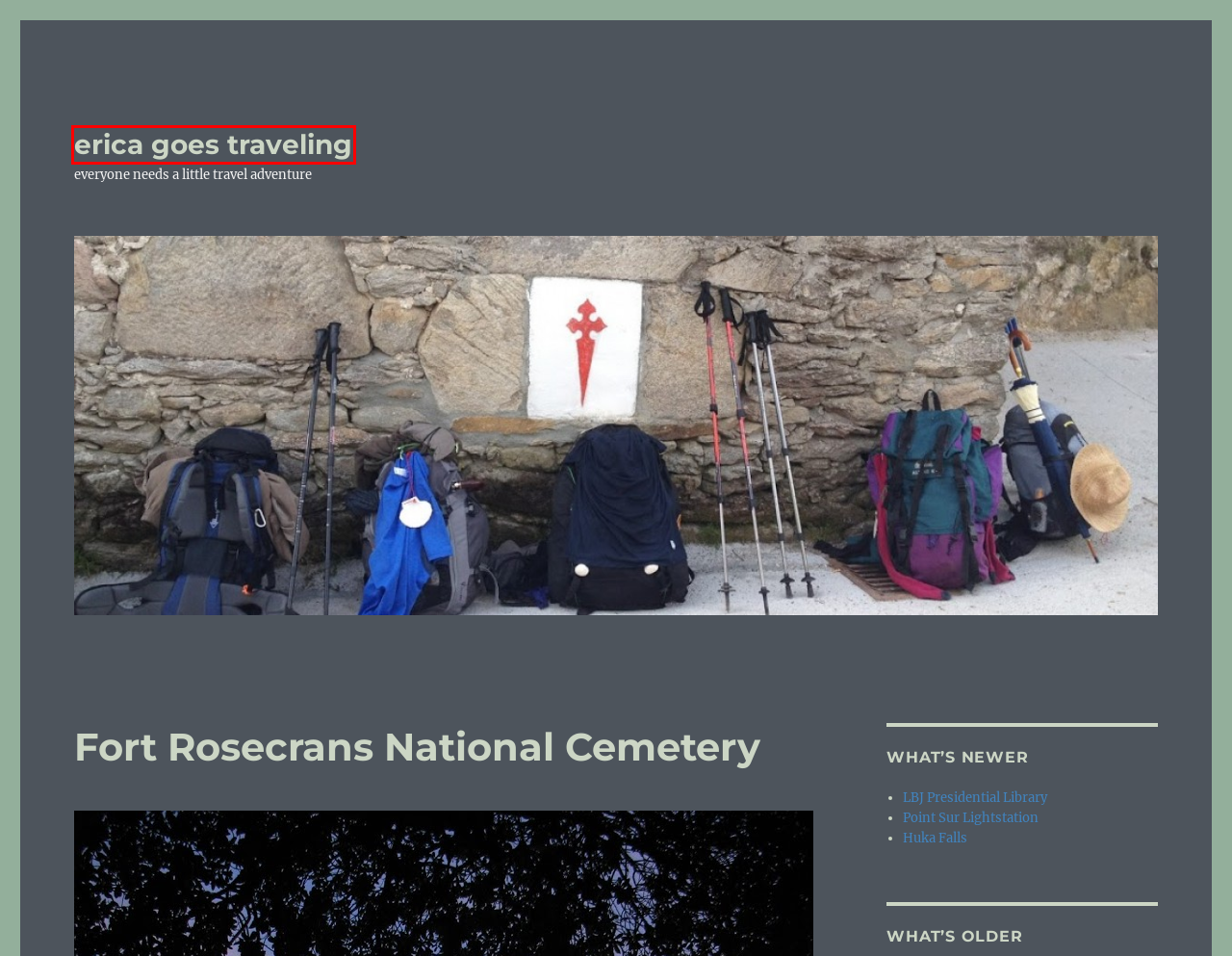You are looking at a screenshot of a webpage with a red bounding box around an element. Determine the best matching webpage description for the new webpage resulting from clicking the element in the red bounding box. Here are the descriptions:
A. bridges – erica goes traveling
B. peregrinos – erica goes traveling
C. LBJ Presidential Library – erica goes traveling
D. 12th century – erica goes traveling
E. Huka Falls – erica goes traveling
F. Point Sur Lightstation – erica goes traveling
G. erica goes traveling – everyone needs a little travel adventure
H. León – erica goes traveling

G